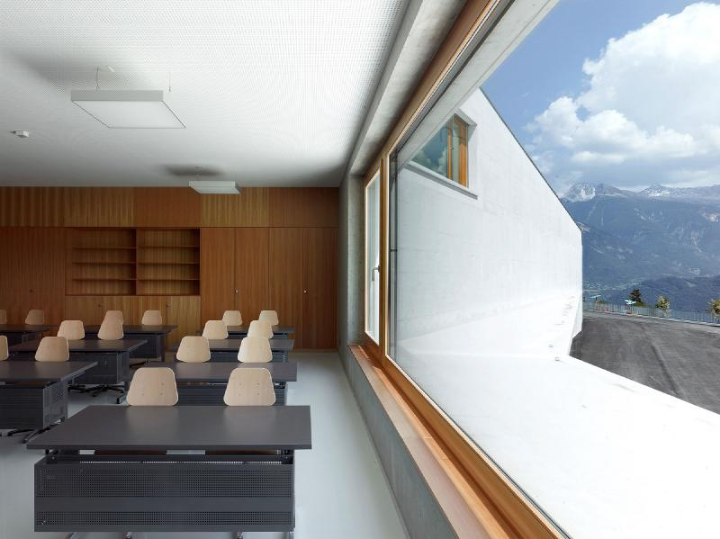What is visible through the large window in the classroom?
Based on the visual information, provide a detailed and comprehensive answer.

According to the caption, the large window in the classroom offers a panoramic view of the surrounding mountains and sky, which creates a sense of connection to nature and enhances the overall atmosphere of the learning space.